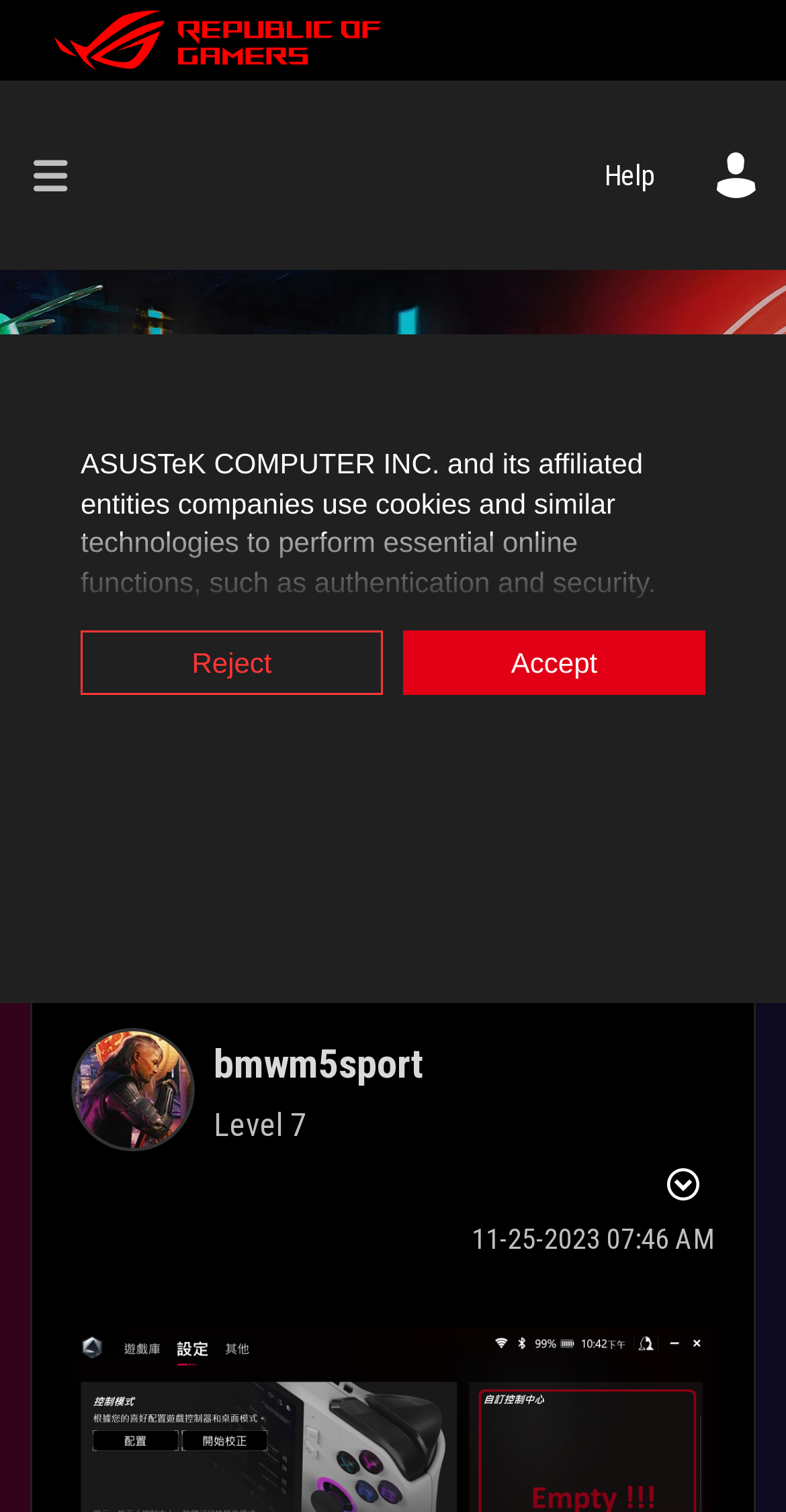What is the name of the navigation section at the top?
Based on the image content, provide your answer in one word or a short phrase.

main navigation